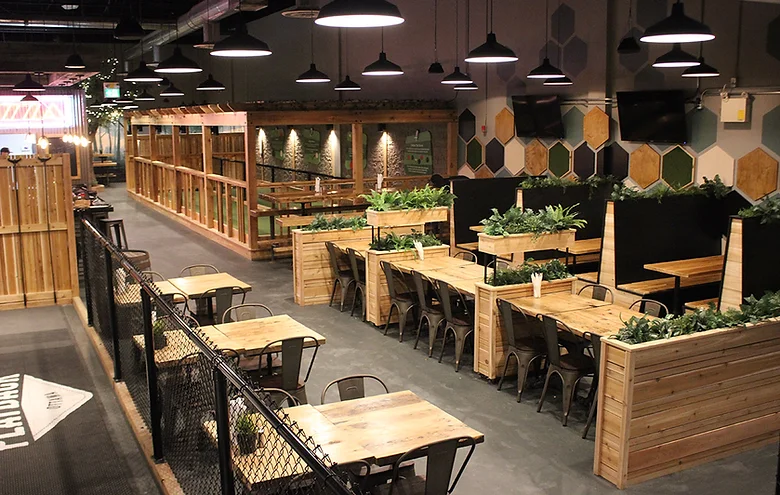Elaborate on the various elements present in the image.

The image showcases the interior of Playback, a unique private event venue designed to provide a casual and inviting atmosphere. The spacious venue features an industrial-chic aesthetic, characterized by wooden tables neatly arranged in clusters, surrounded by greenery that enhances the lively ambiance. 

Soft lighting from hanging lamps casts a warm glow over the area, complementing the modern decor highlighted by hexagonal patterned walls and rustic wooden elements. The layout includes a pathway leading deeper into the space, allowing guests to easily navigate between different areas, which fosters a social environment perfect for gatherings and celebrations.  This inviting setting is specifically tailored to host events with up to 100 guests, providing a perfect mix of relaxation and entertainment.